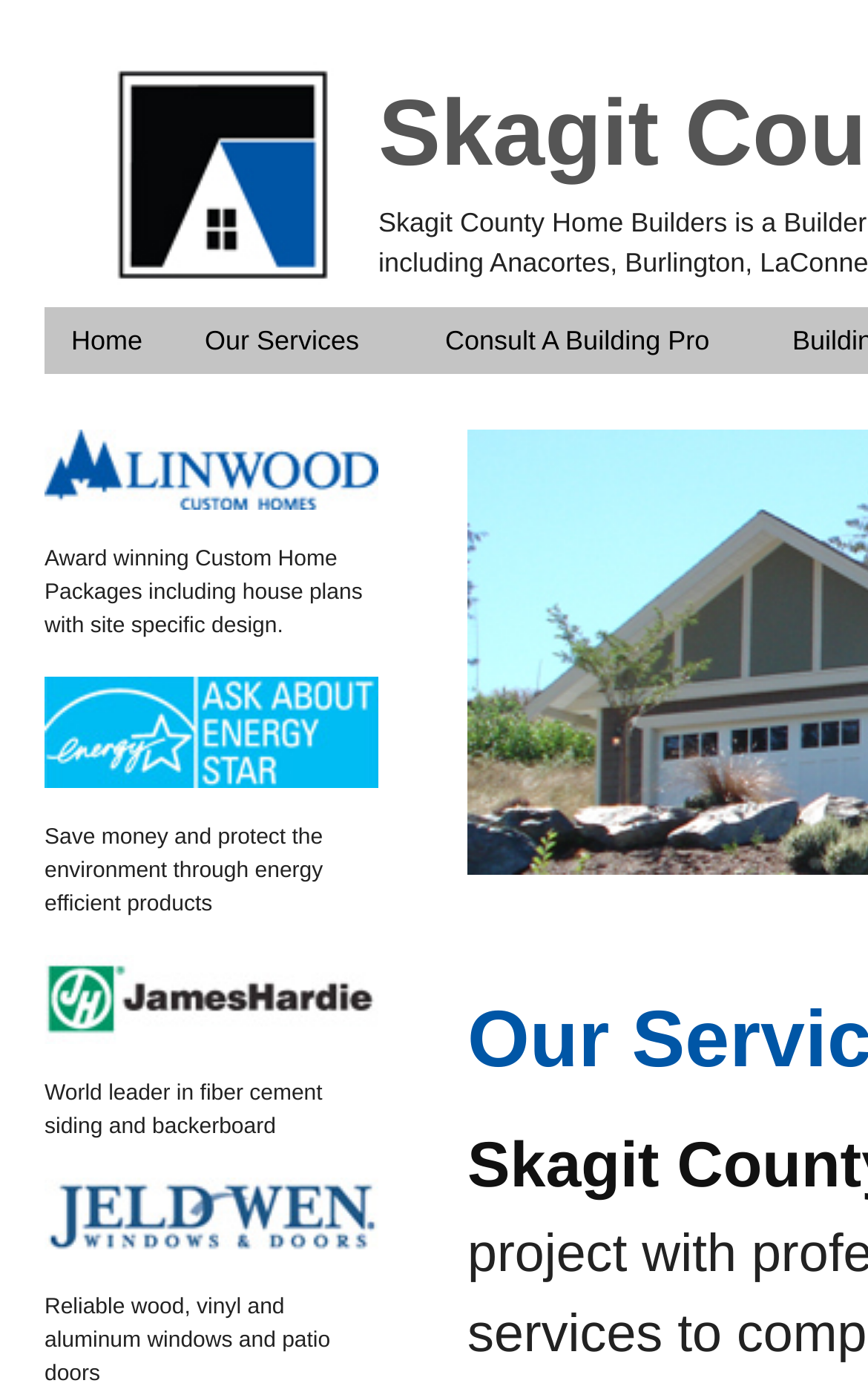What type of products does Jeldwen Windows & Doors offer?
Answer with a single word or phrase, using the screenshot for reference.

Wood, vinyl, and aluminum windows and patio doors